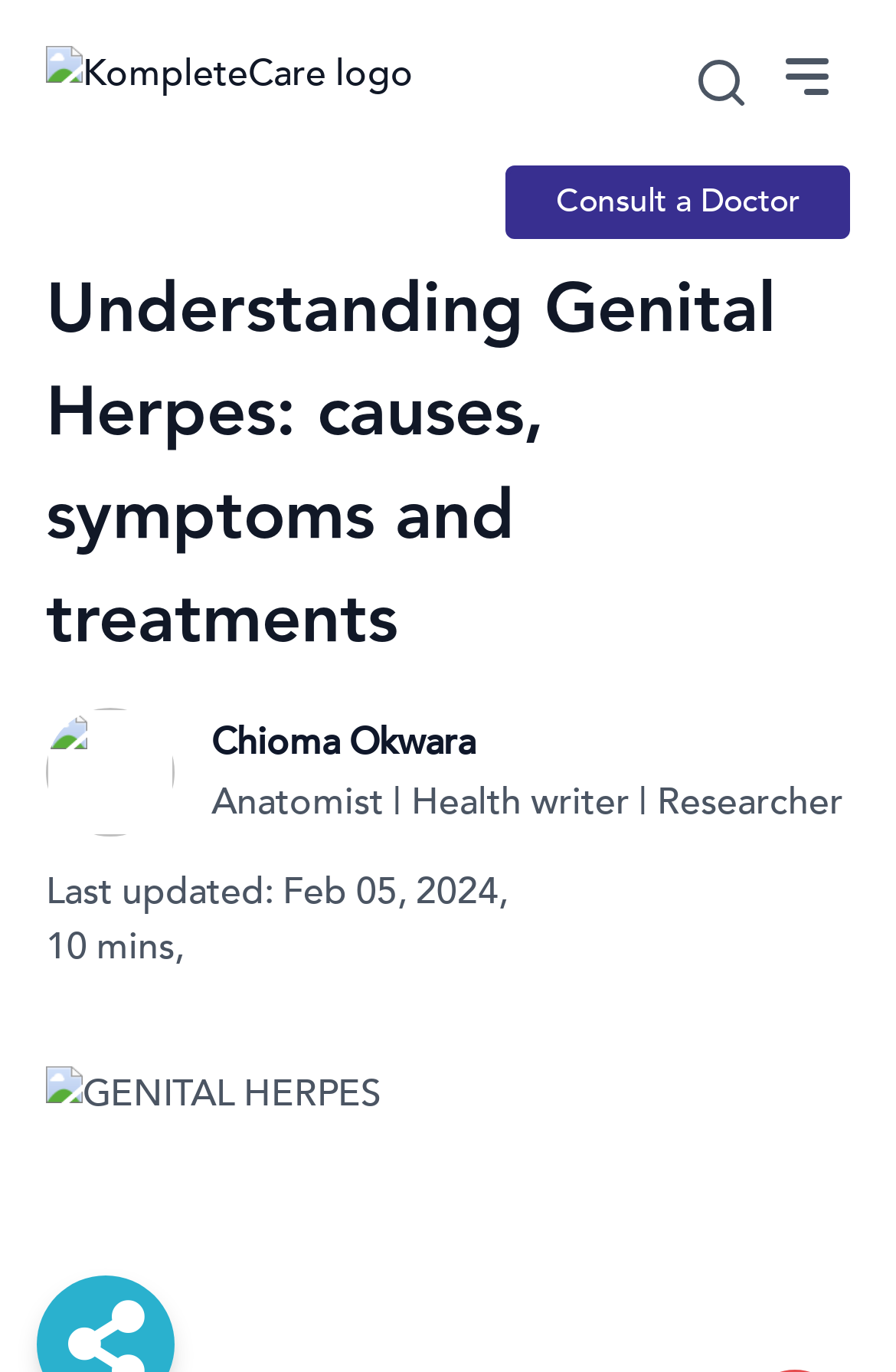Give an in-depth explanation of the webpage layout and content.

The webpage is about understanding genital herpes, a contagious sexually transmitted infection (STI). At the top left corner, there is a KompleteCare logo, which is a link, accompanied by an image. Next to it, there is a link to the KompleteCare Blog. On the top right corner, there are two buttons, one with no text and the other with the text "Search", both accompanied by images.

Below the top navigation, there is a prominent heading that reads "Understanding Genital Herpes: causes, symptoms and treatments". Underneath the heading, there is a link to "Consult a Doctor" on the right side. On the left side, there is a section with the text "Last updated:" followed by a time element showing the date "Feb 05, 2024". Below this section, there is a text "10 mins," indicating the reading time.

The main content of the webpage is accompanied by a figure with a caption, which includes a link to the author "Chioma Okwara" and a description of their profession as "Anatomist | Health writer | Researcher". The figure is positioned in the middle of the page, spanning almost the entire width.

On the left side of the page, there are four social media links, represented by icons, arranged vertically. These links are positioned below the main content and above the bottom of the page.